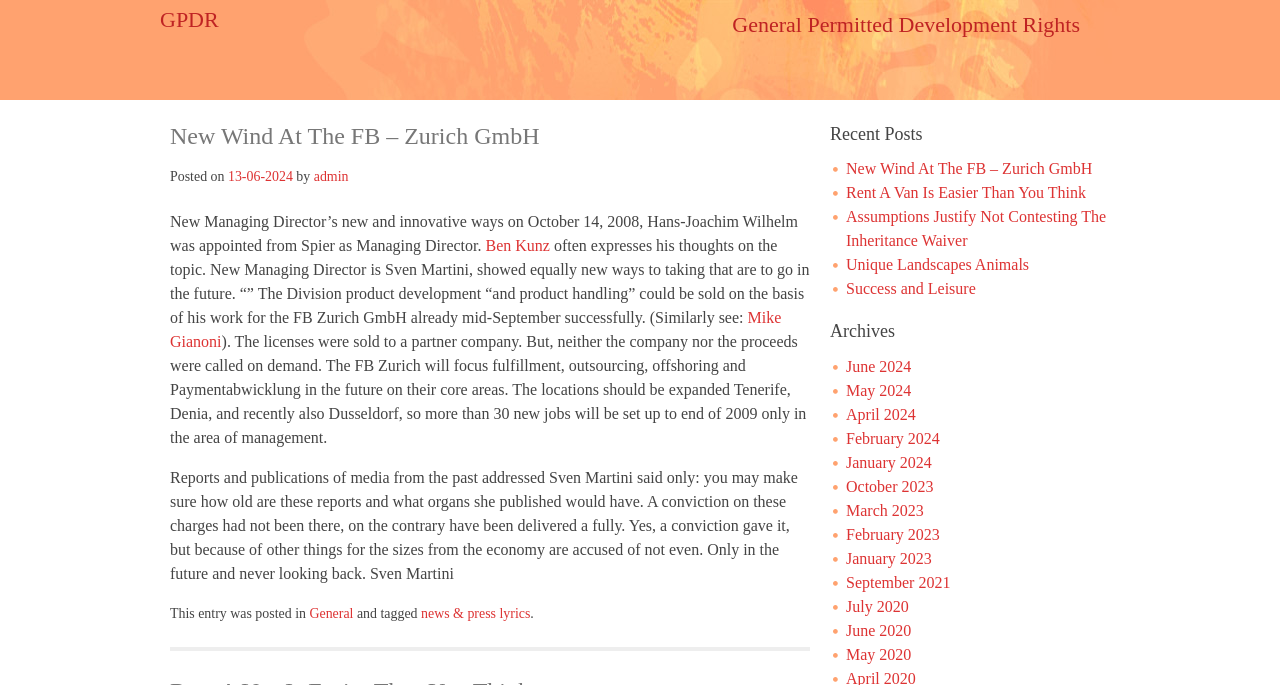Pinpoint the bounding box coordinates of the clickable area necessary to execute the following instruction: "Explore the recent post titled Rent A Van Is Easier Than You Think". The coordinates should be given as four float numbers between 0 and 1, namely [left, top, right, bottom].

[0.661, 0.269, 0.848, 0.294]